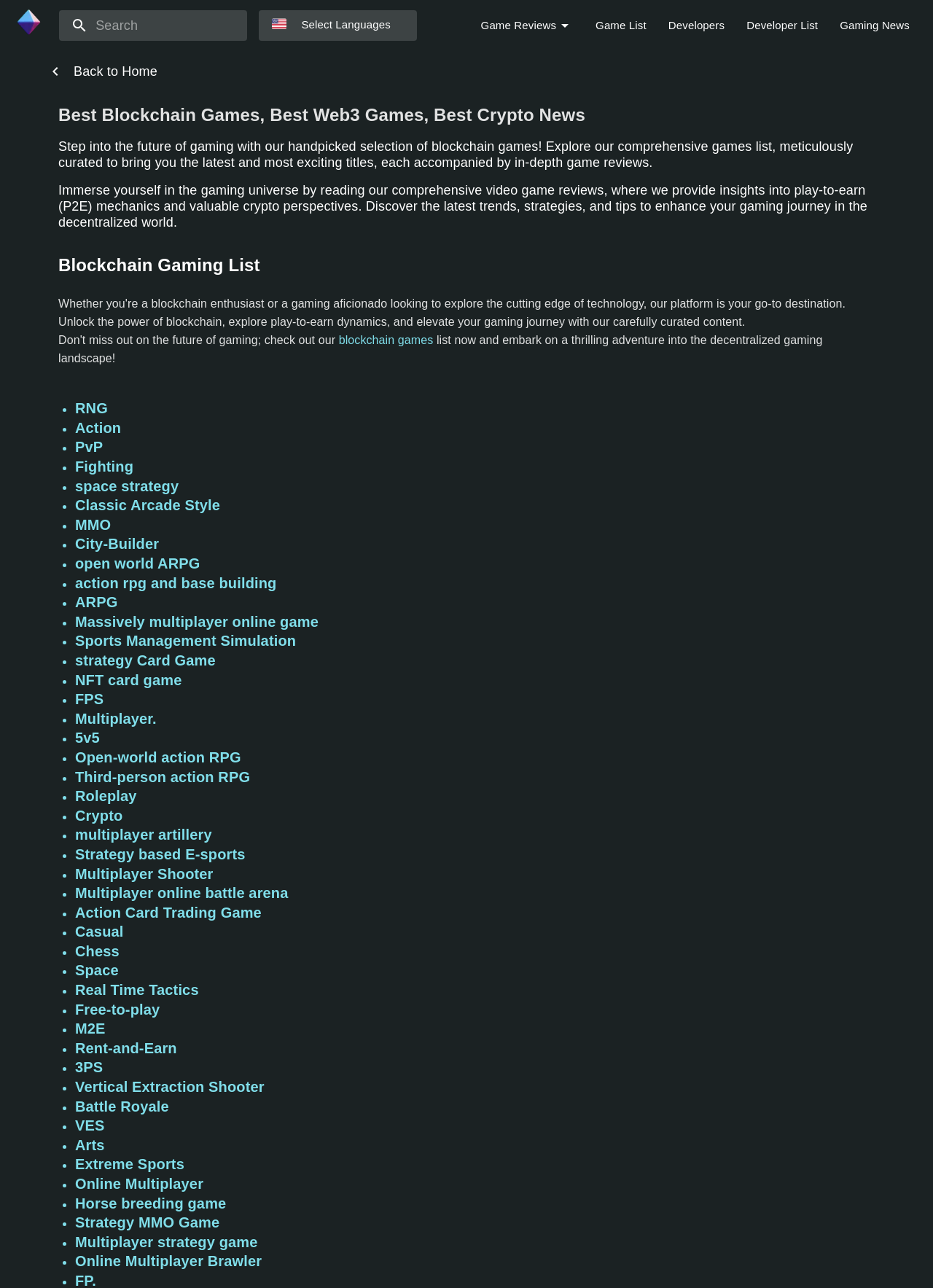Can you find the bounding box coordinates of the area I should click to execute the following instruction: "Click on the 'Homepage Play To Earn Games' link"?

[0.016, 0.018, 0.045, 0.029]